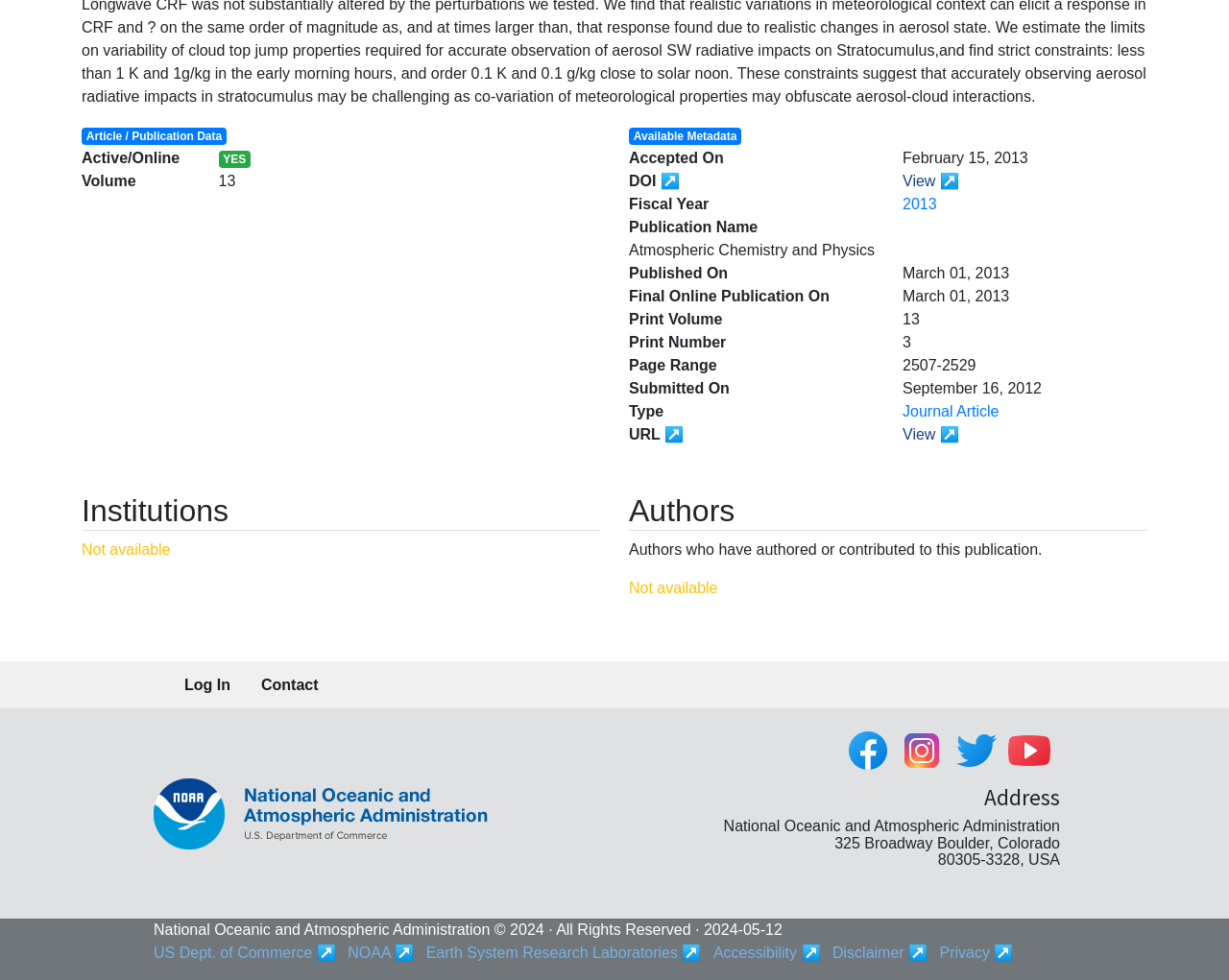Find the bounding box coordinates for the UI element that matches this description: "US Dept. of Commerce".

[0.125, 0.964, 0.254, 0.98]